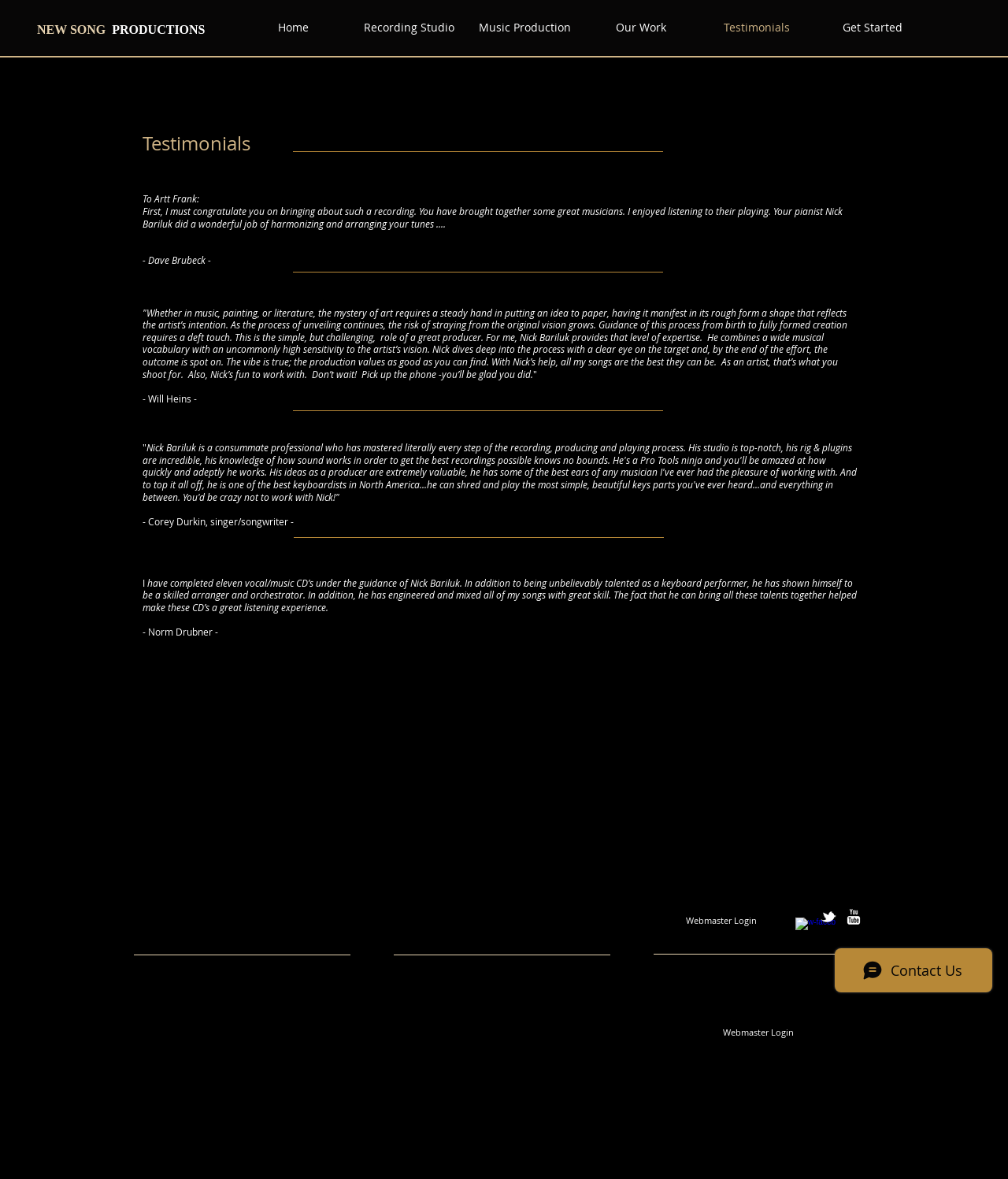What is the role of Nick Bariluk according to the testimonials?
Provide a one-word or short-phrase answer based on the image.

Producer